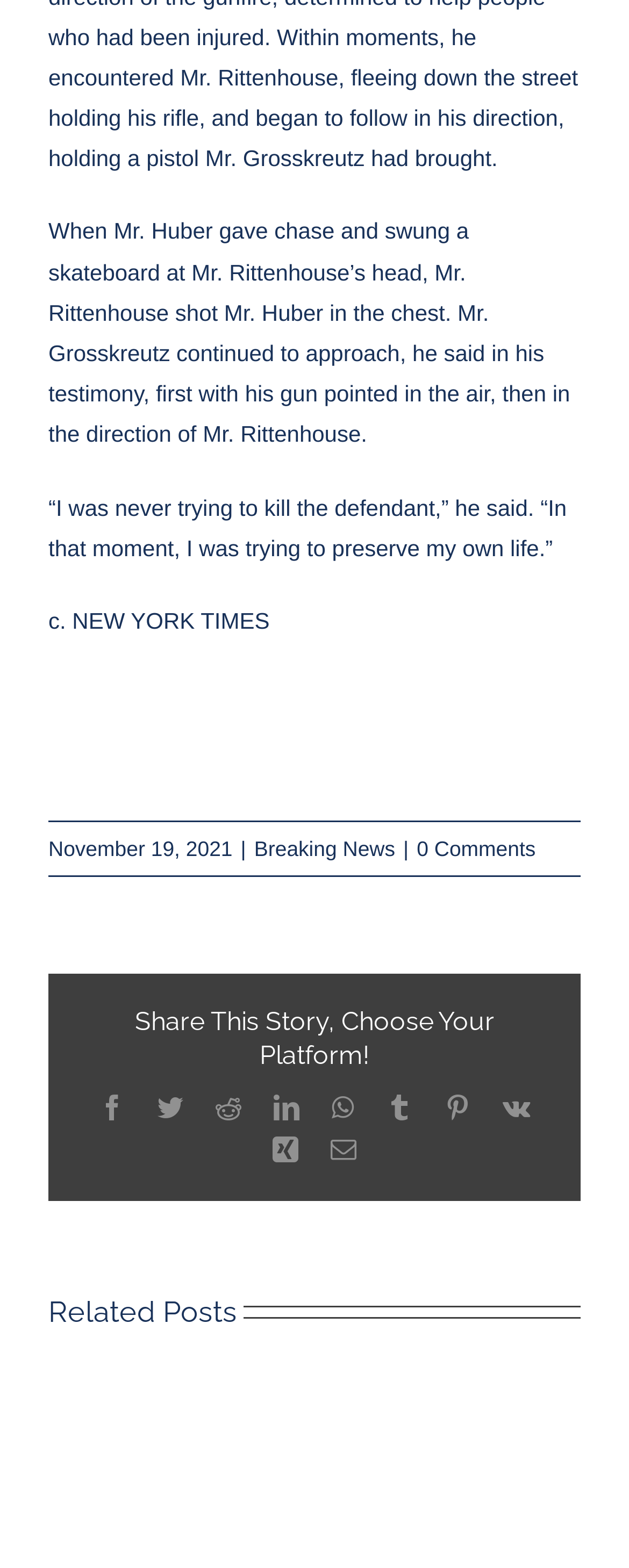Given the element description: "c. NEW YORK TIMES", predict the bounding box coordinates of this UI element. The coordinates must be four float numbers between 0 and 1, given as [left, top, right, bottom].

[0.077, 0.388, 0.429, 0.404]